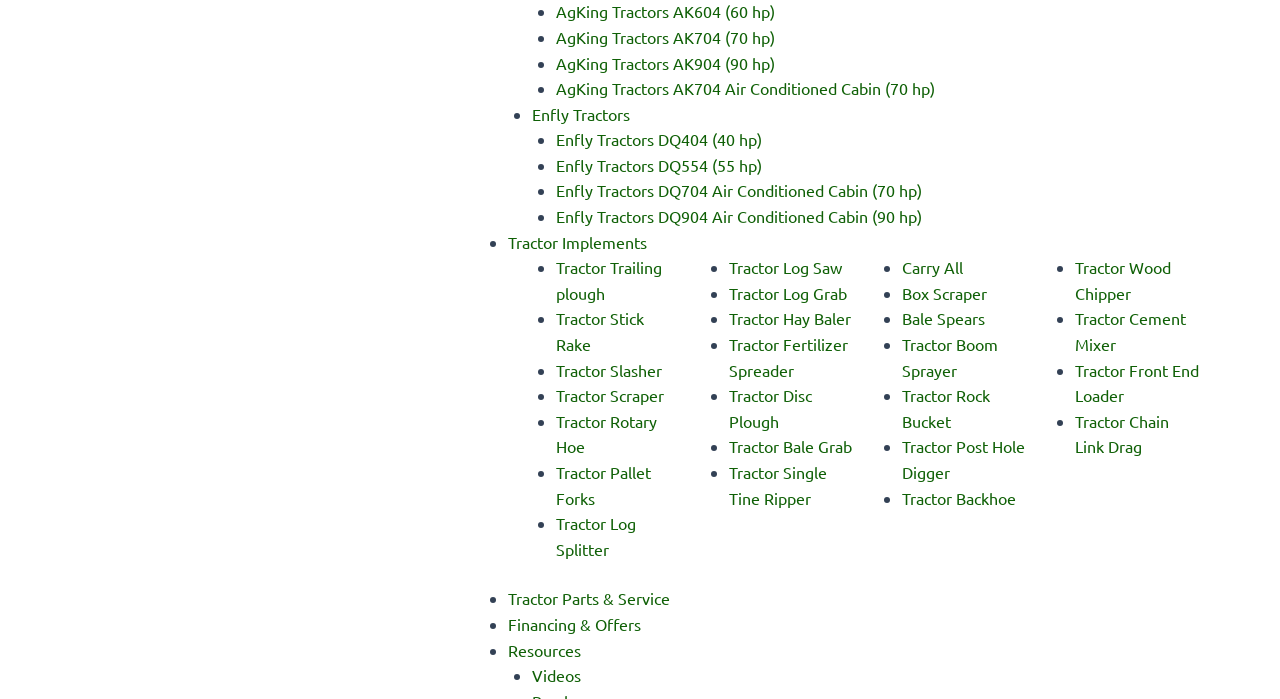Locate the bounding box coordinates of the element to click to perform the following action: 'Click on AgKing Tractors AK604 (60 hp)'. The coordinates should be given as four float values between 0 and 1, in the form of [left, top, right, bottom].

[0.434, 0.002, 0.605, 0.03]